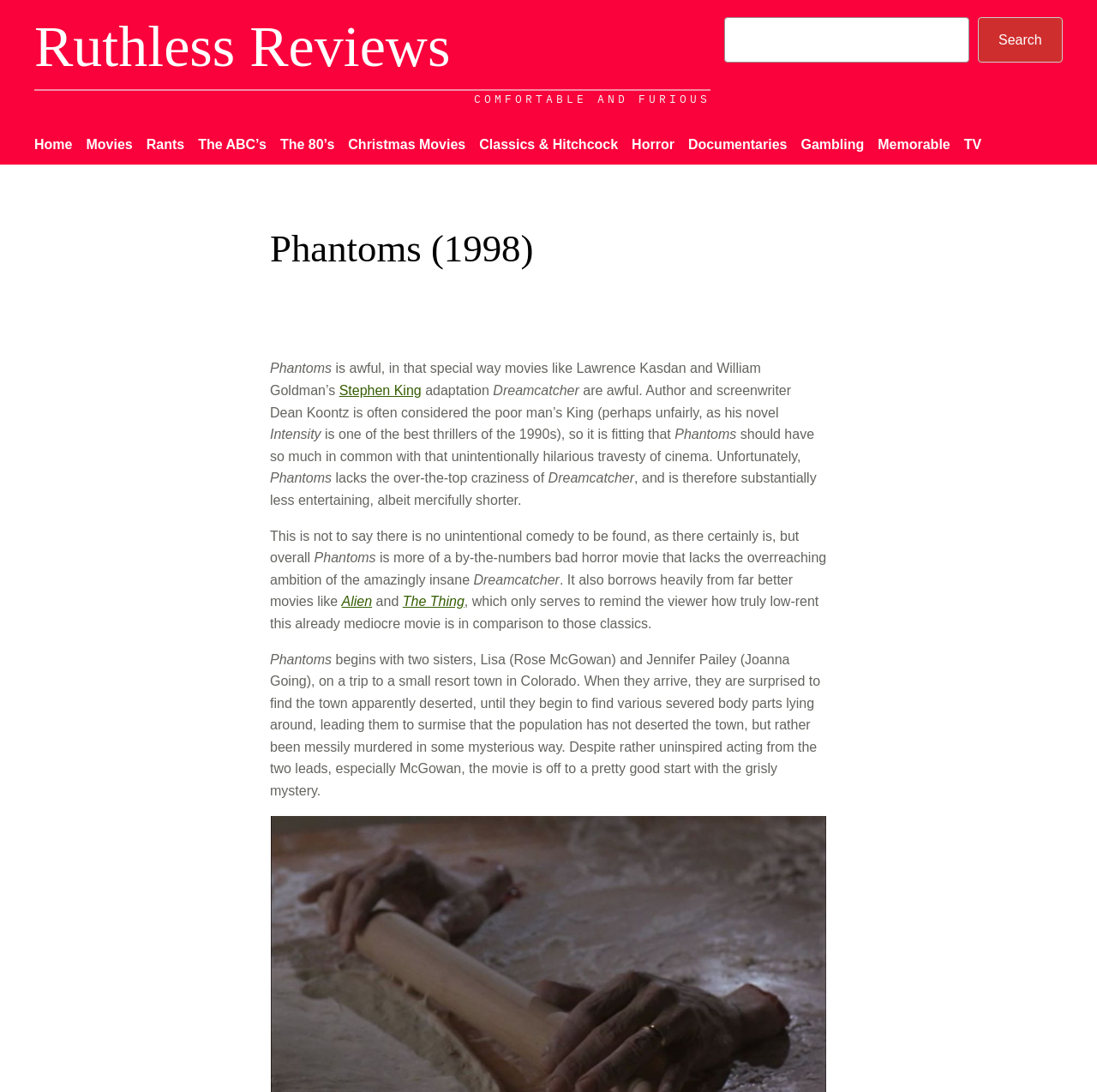Pinpoint the bounding box coordinates of the clickable element needed to complete the instruction: "Learn more about Stephen King". The coordinates should be provided as four float numbers between 0 and 1: [left, top, right, bottom].

[0.309, 0.351, 0.384, 0.364]